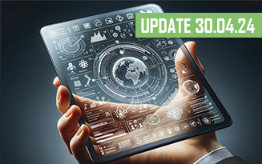What is the globe symbolizing?
Please provide a comprehensive answer based on the visual information in the image.

The globe in the image is an overlay on the futuristic tablet, suggesting that the technology and data analysis being showcased are advanced and have a global scope or impact.